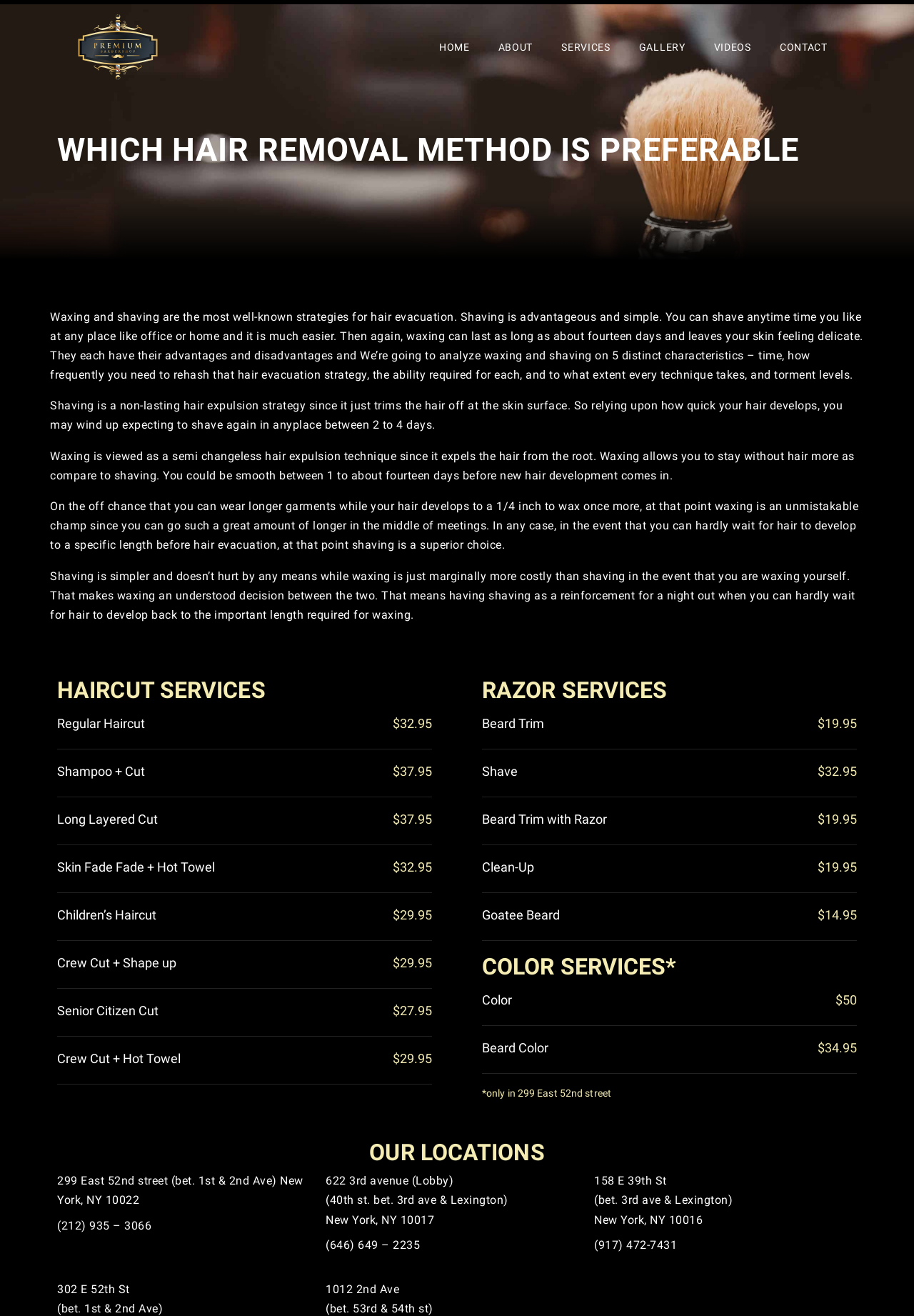Determine the bounding box coordinates of the clickable element to complete this instruction: "Click on HOME". Provide the coordinates in the format of four float numbers between 0 and 1, [left, top, right, bottom].

[0.465, 0.023, 0.529, 0.048]